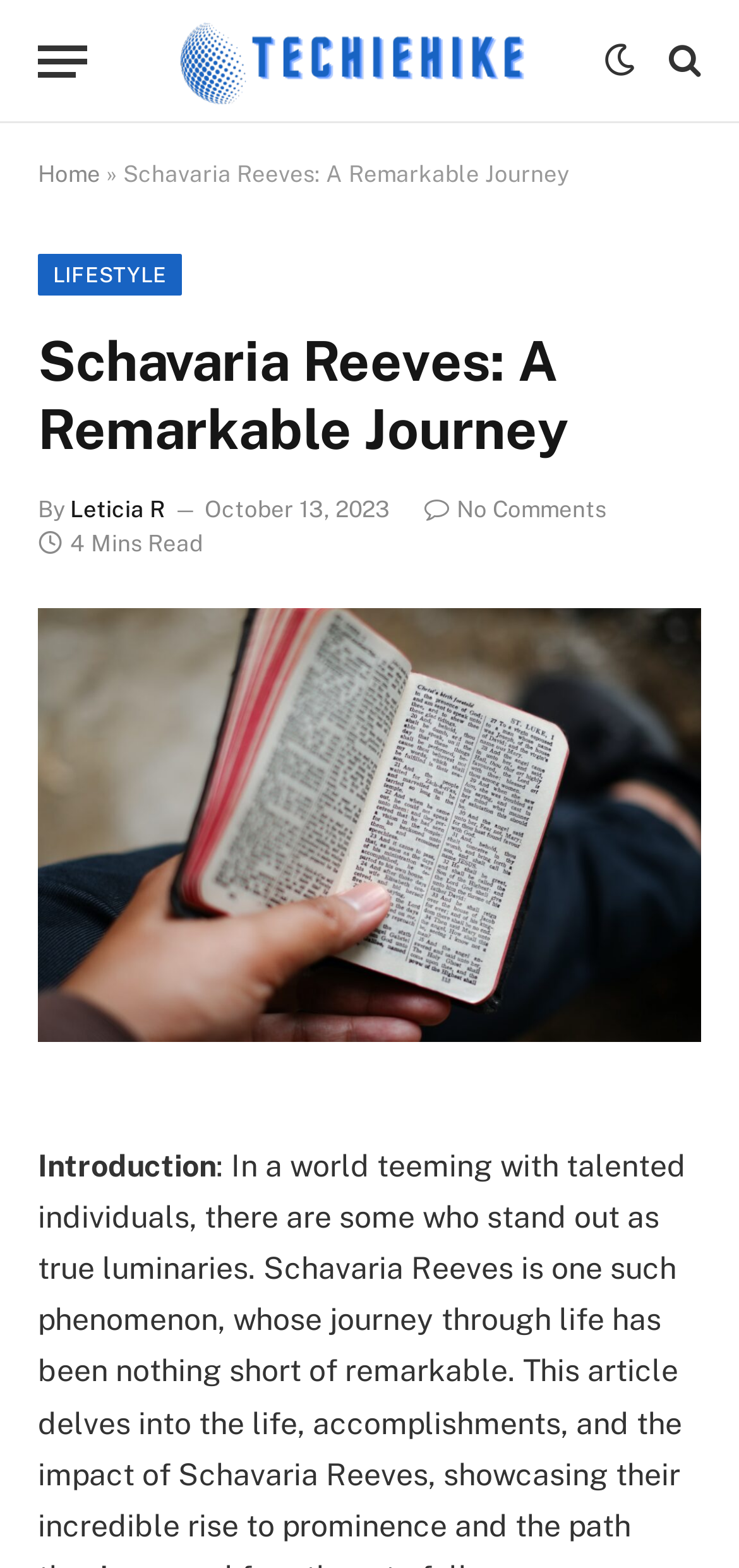Determine the bounding box of the UI element mentioned here: "Leticia R". The coordinates must be in the format [left, top, right, bottom] with values ranging from 0 to 1.

[0.095, 0.317, 0.223, 0.334]